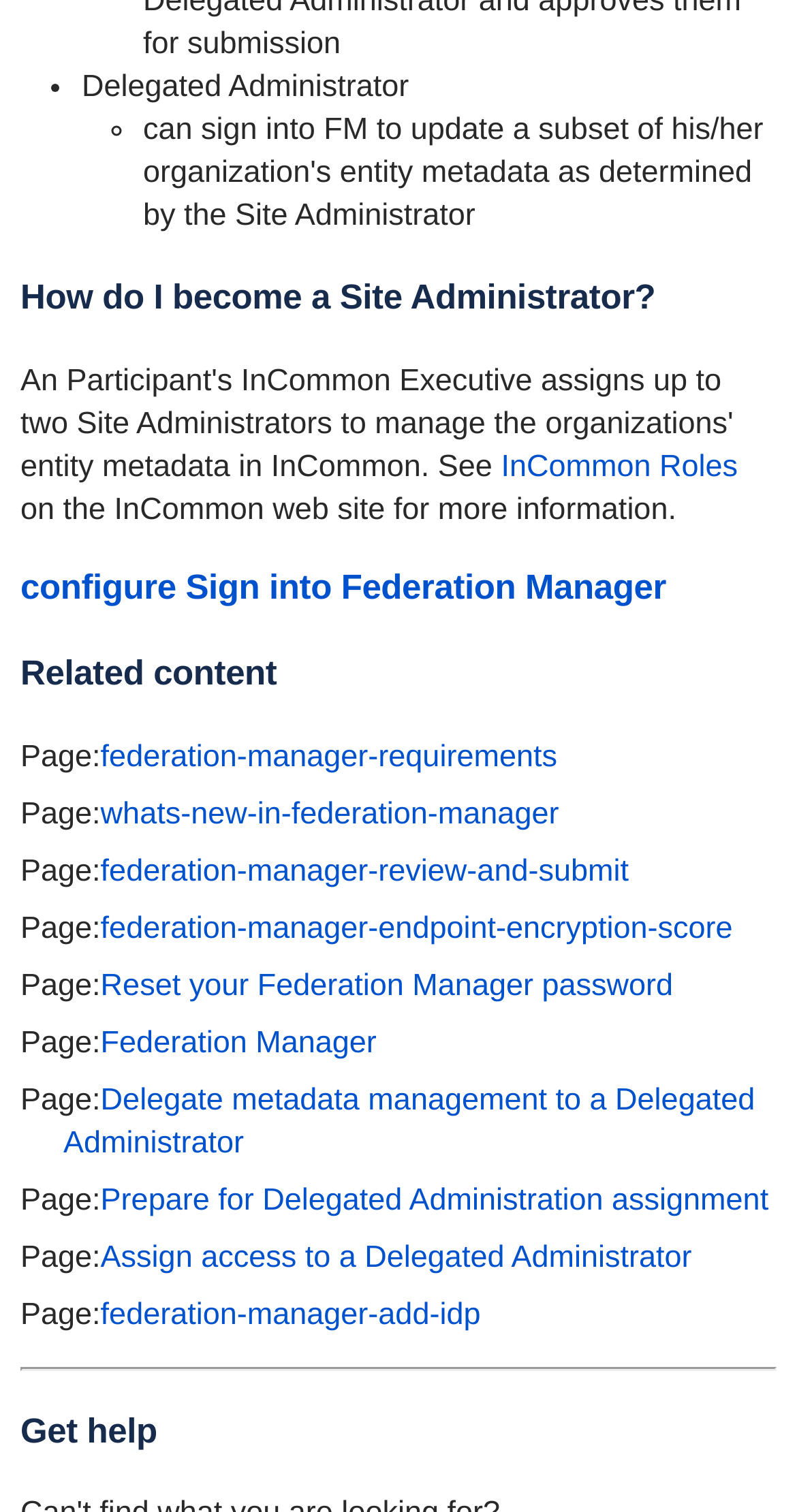What is the last option under 'Related content'?
Examine the screenshot and reply with a single word or phrase.

Assign access to a Delegated Administrator